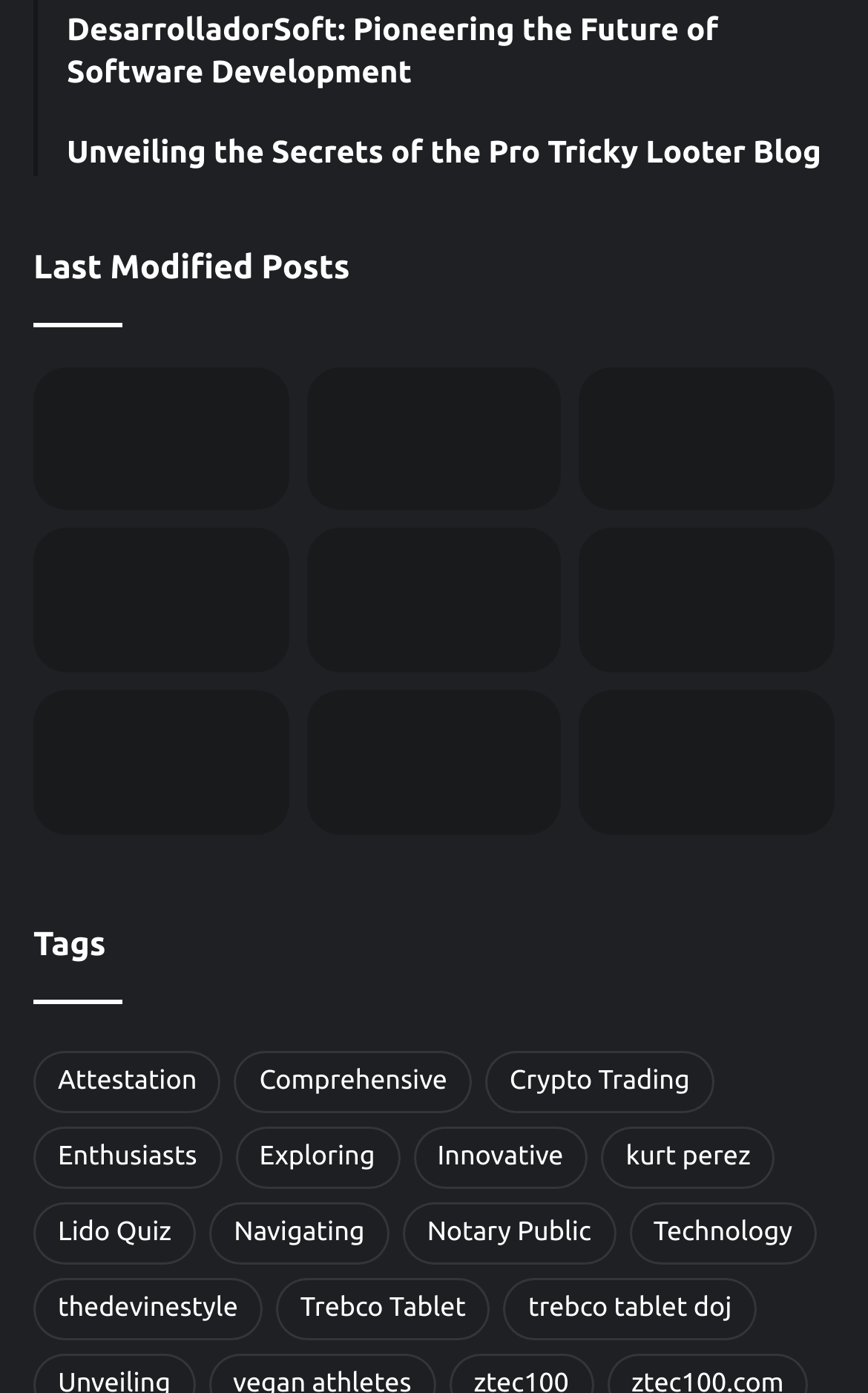Locate the bounding box coordinates of the area you need to click to fulfill this instruction: 'Explore the article about Revo Technologies'. The coordinates must be in the form of four float numbers ranging from 0 to 1: [left, top, right, bottom].

[0.667, 0.263, 0.961, 0.367]